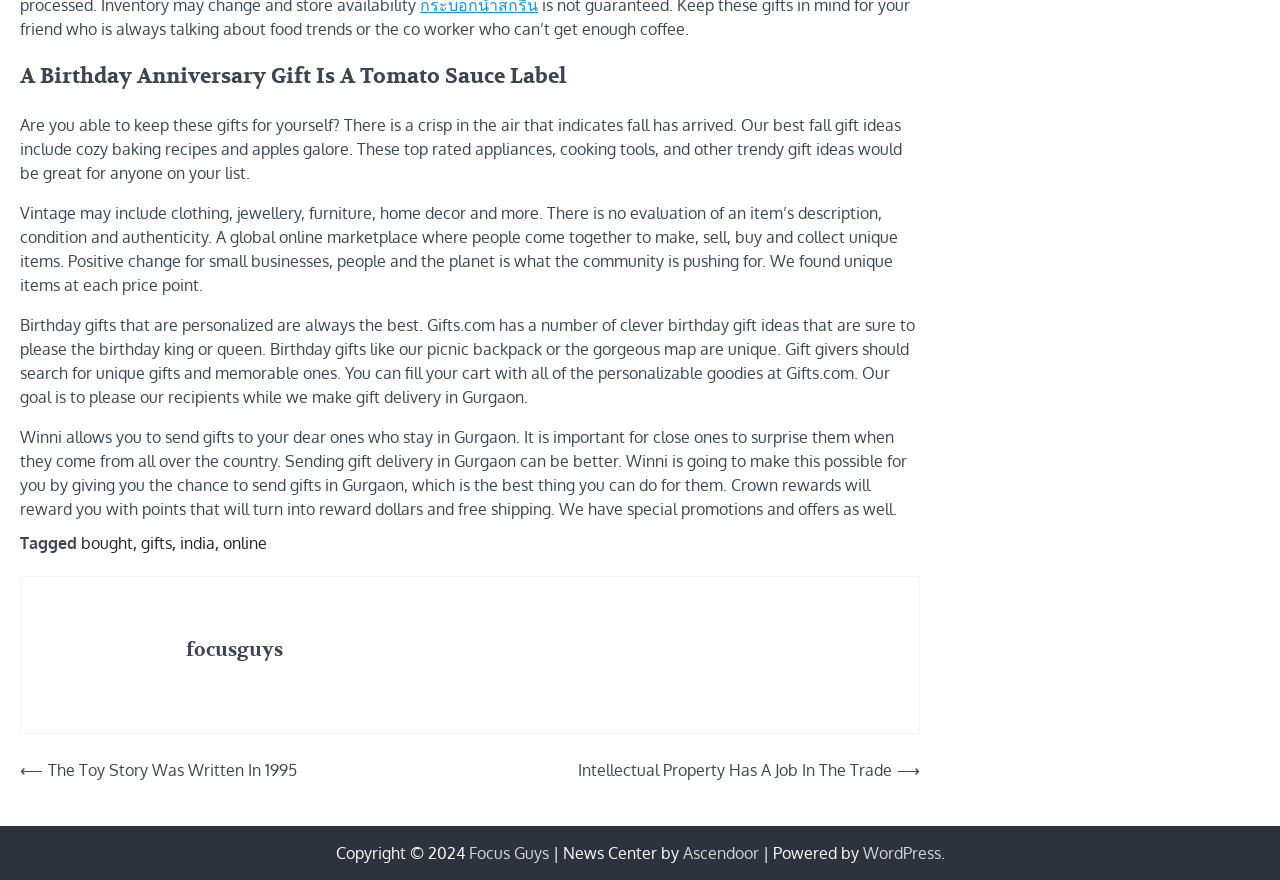Identify the bounding box coordinates of the area that should be clicked in order to complete the given instruction: "Click the 'gifts' link". The bounding box coordinates should be four float numbers between 0 and 1, i.e., [left, top, right, bottom].

[0.11, 0.606, 0.134, 0.629]